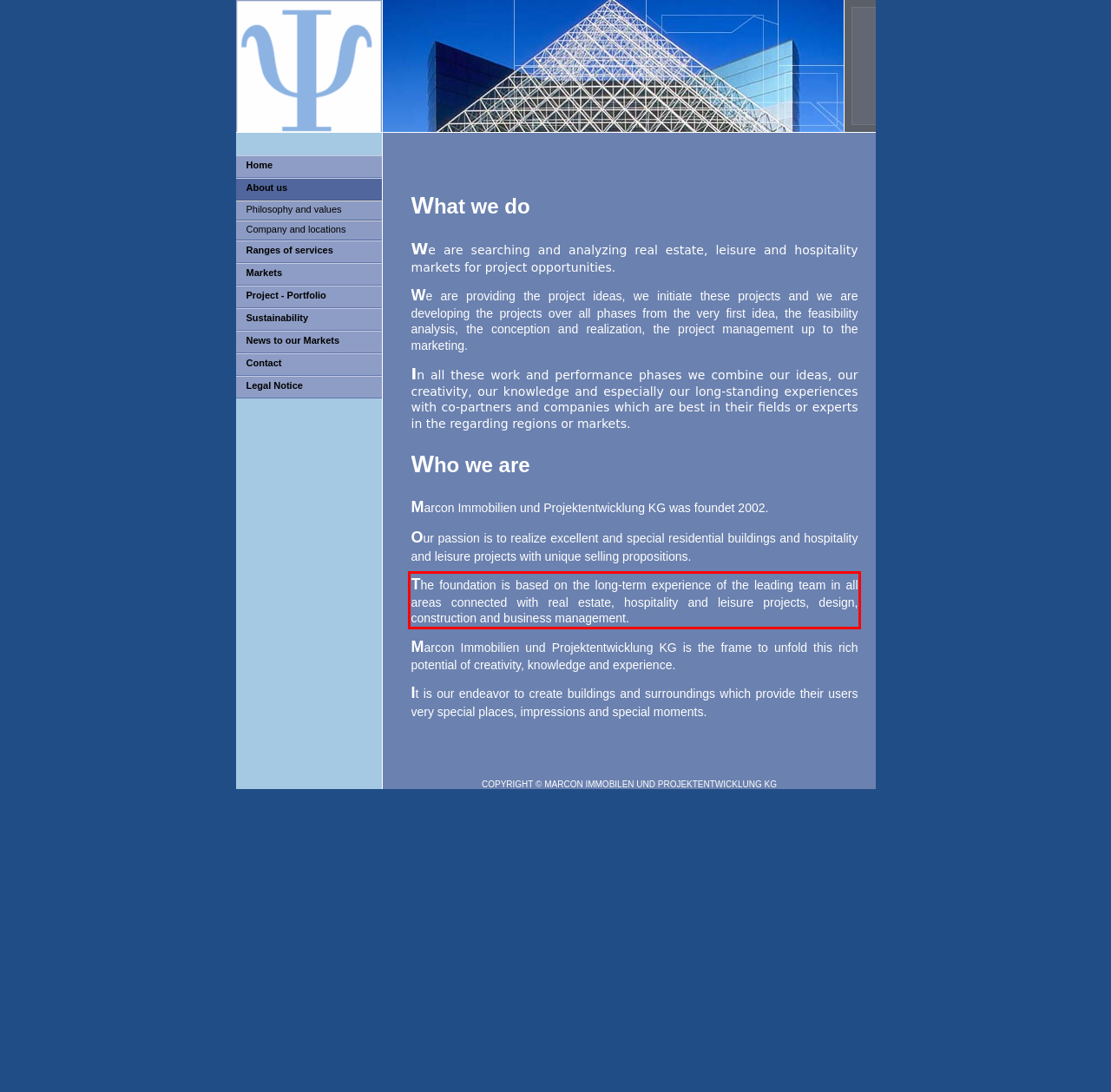Please identify and extract the text from the UI element that is surrounded by a red bounding box in the provided webpage screenshot.

The foundation is based on the long-term experience of the leading team in all areas connected with real estate, hospitality and leisure projects, design, construction and business management.